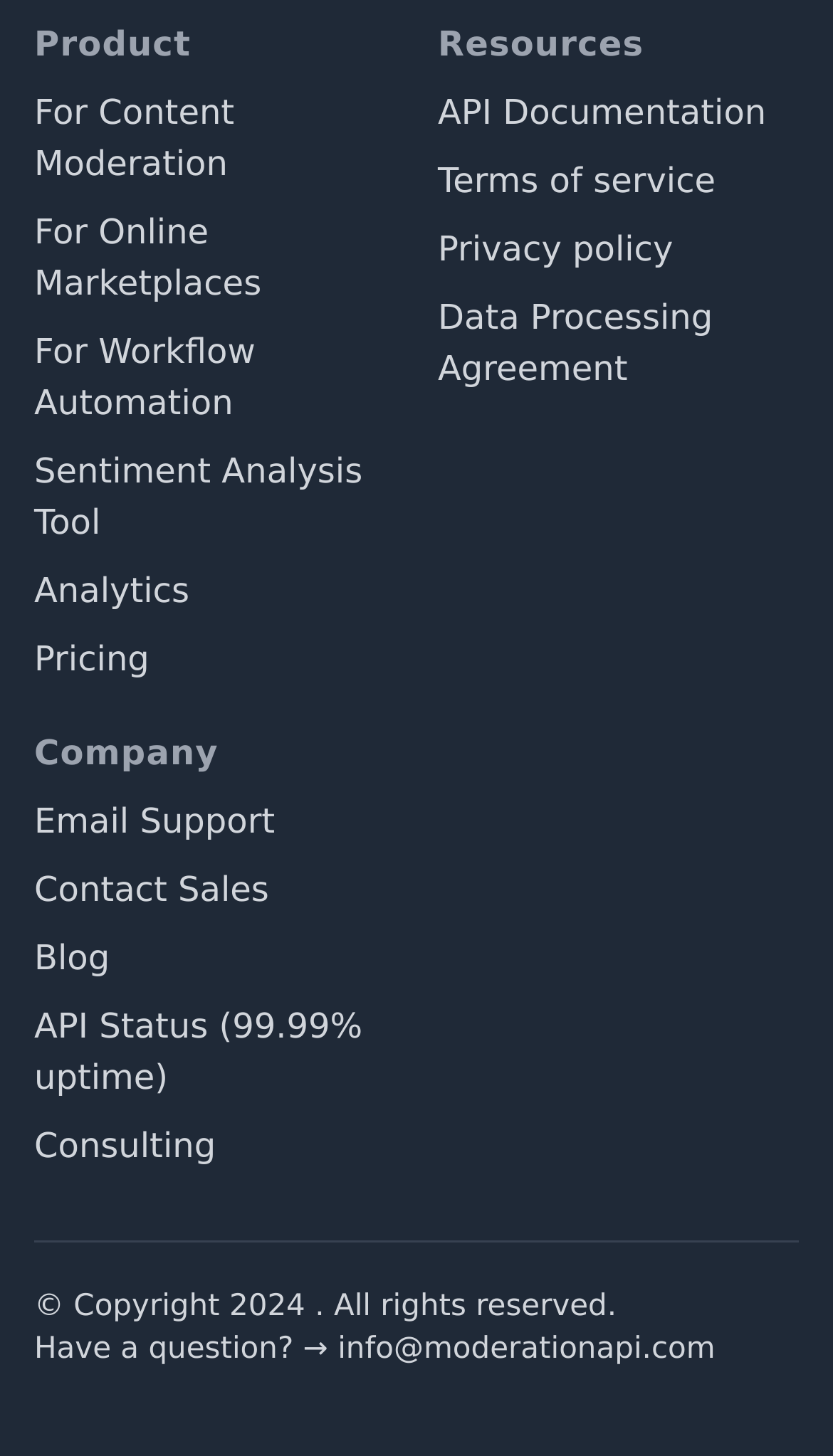Show the bounding box coordinates of the element that should be clicked to complete the task: "Check the API Documentation".

[0.526, 0.064, 0.92, 0.092]